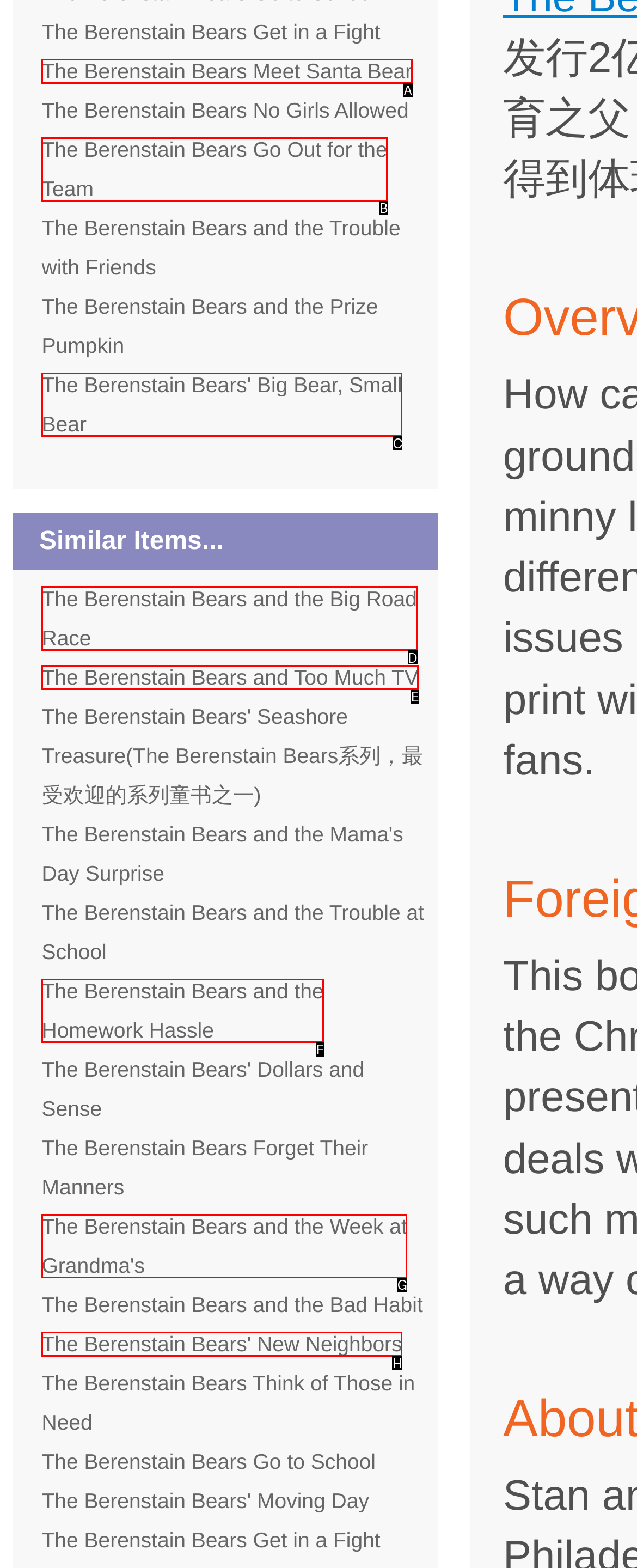Point out the letter of the HTML element you should click on to execute the task: Open 'The Berenstain Bears and the Big Road Race'
Reply with the letter from the given options.

D